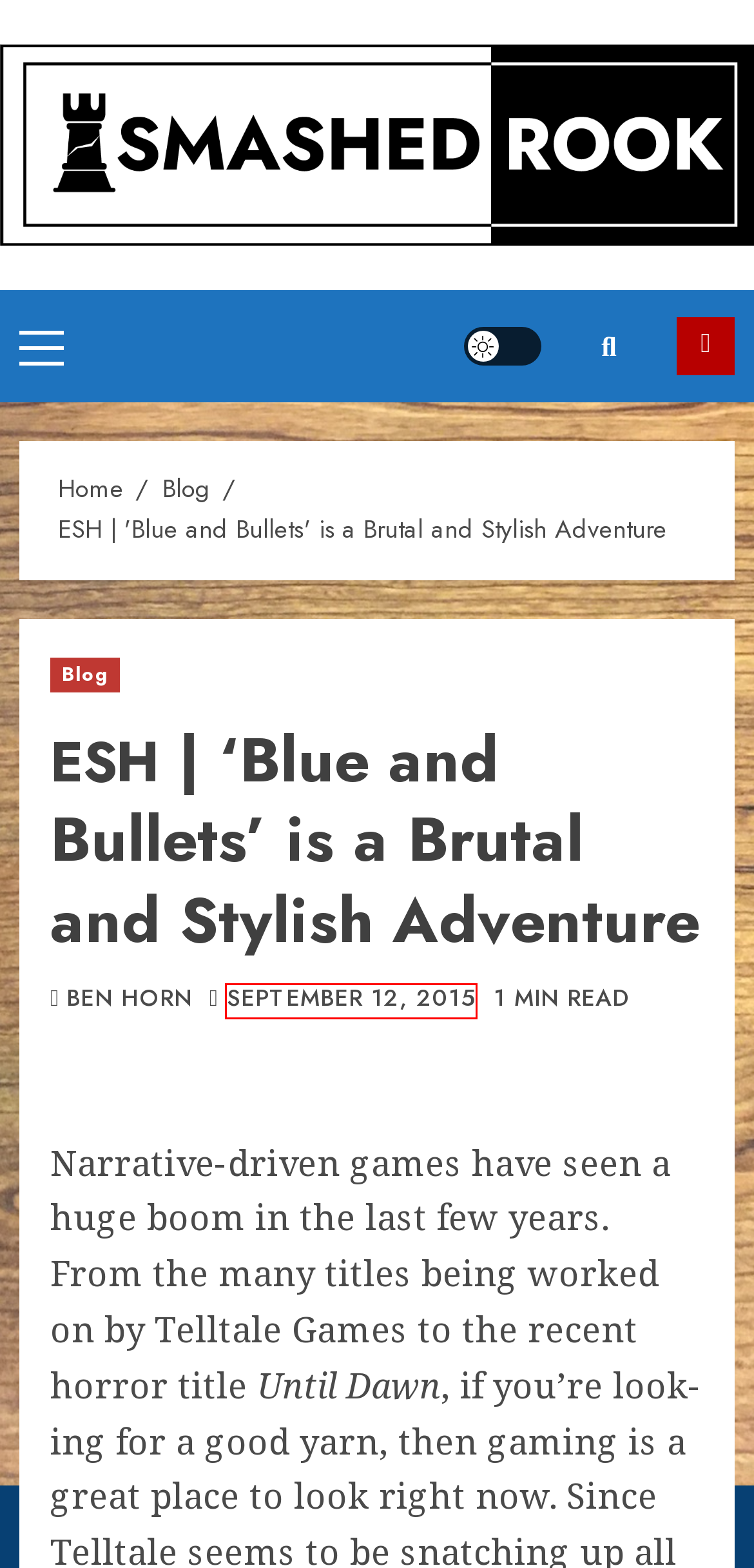You have a screenshot of a webpage with a red rectangle bounding box around a UI element. Choose the best description that matches the new page after clicking the element within the bounding box. The candidate descriptions are:
A. September 2015 - Smashed Rook
B. ESH | Maid of Sker Review - Smashed Rook
C. February 2021 - Smashed Rook
D. Smashed Rook - The Gaming Misadventures of Ben Horn
E. ESH | Disney Classic Games: Aladdin and The Lion King Review - Smashed Rook
F. Blog - Smashed Rook
G. December 2020 - Smashed Rook
H. July 2020 - Smashed Rook

A